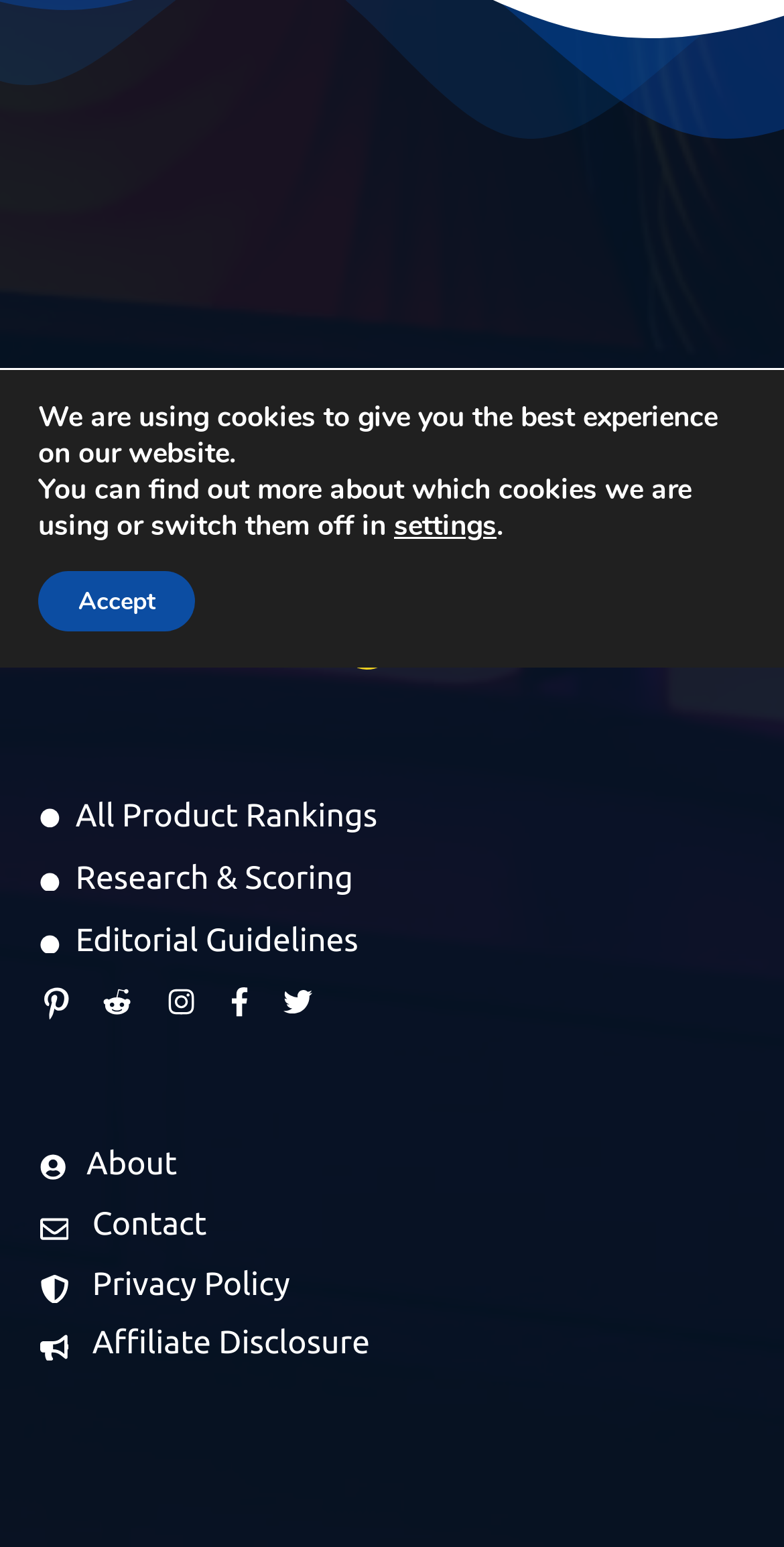Based on the element description "About", predict the bounding box coordinates of the UI element.

[0.051, 0.738, 0.226, 0.771]